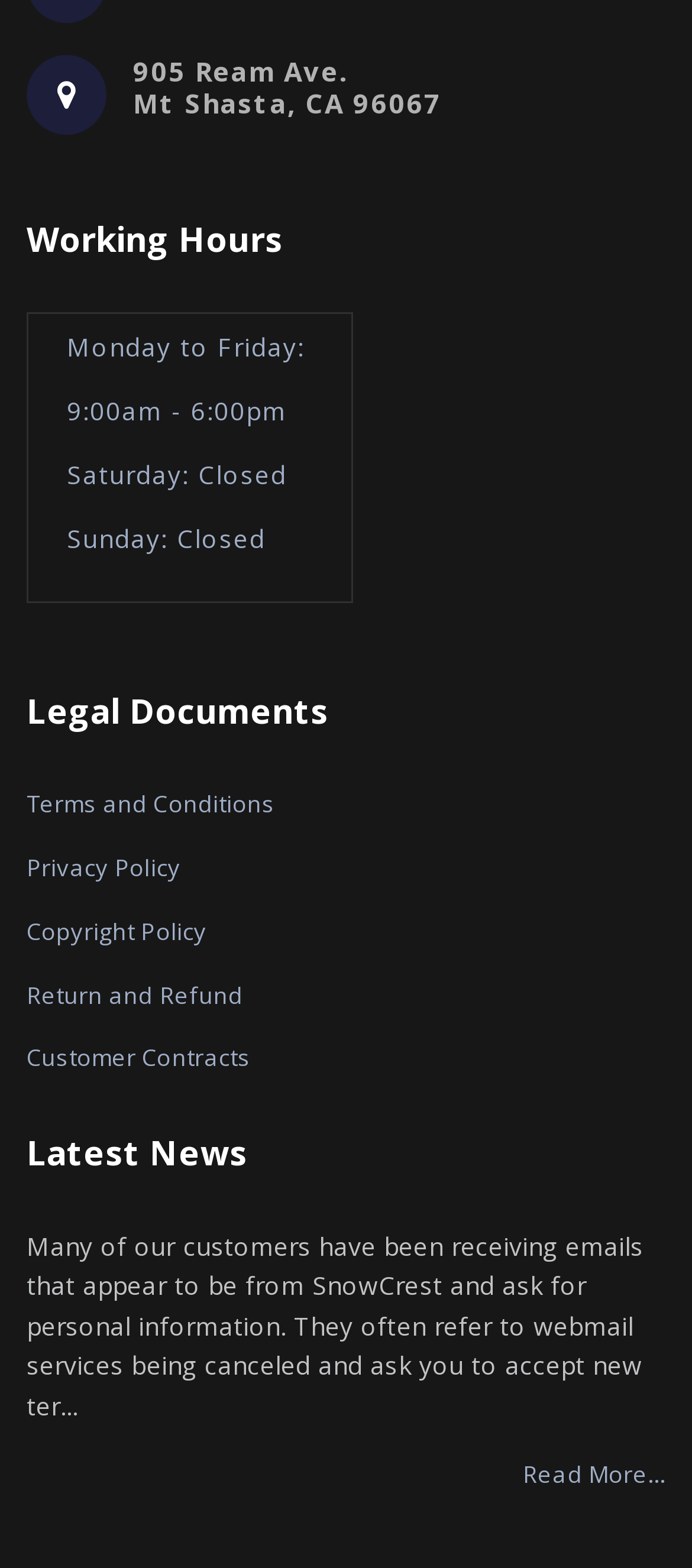Given the webpage screenshot and the description, determine the bounding box coordinates (top-left x, top-left y, bottom-right x, bottom-right y) that define the location of the UI element matching this description: Read More...

[0.756, 0.93, 0.962, 0.95]